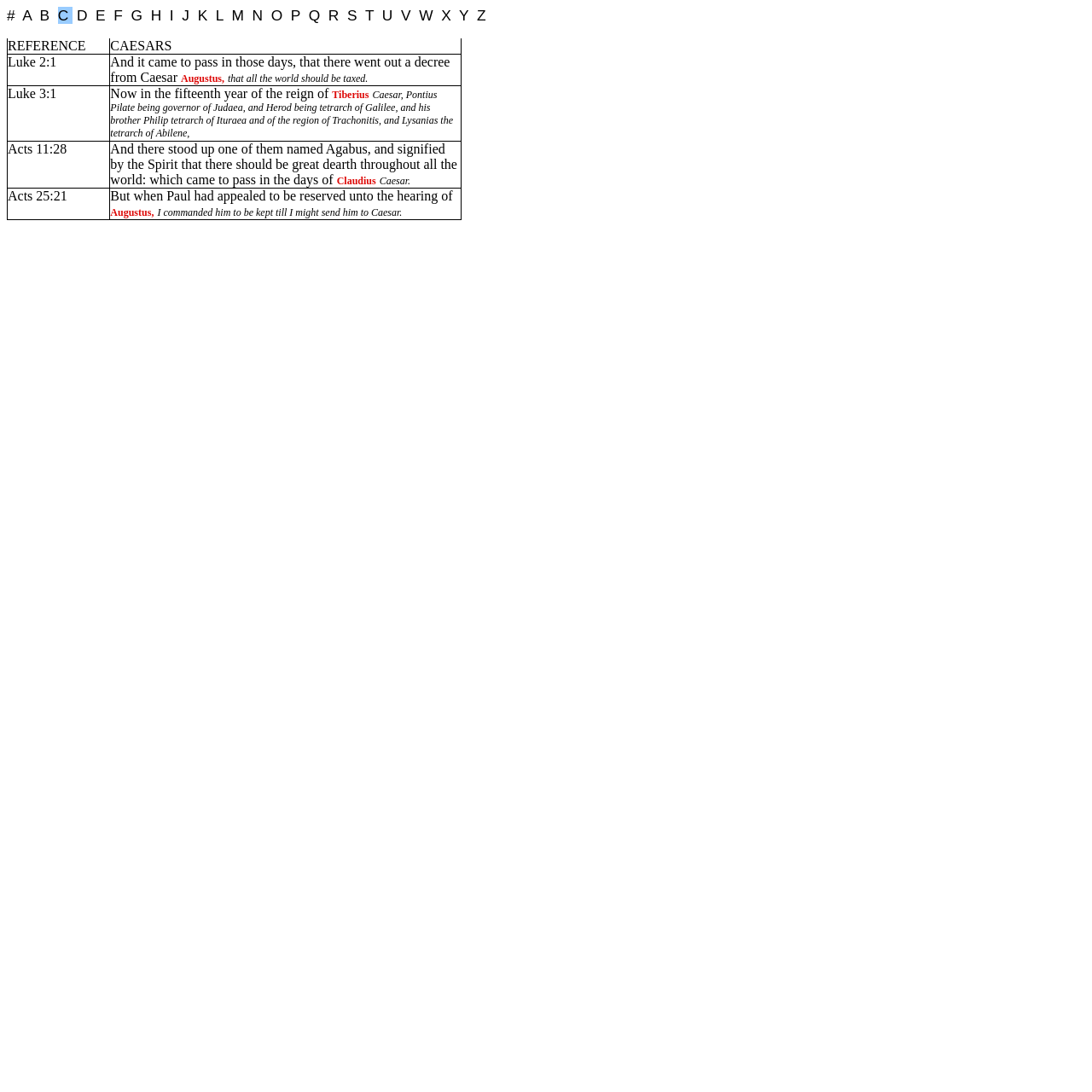Present a detailed account of what is displayed on the webpage.

This webpage appears to be a reference page for biblical quotes related to Caesars. At the top, there is a row of 26 links, labeled from A to Z, which are likely navigation links to other sections of the website. 

Below the links, there is a table with five rows, each containing two grid cells. The left grid cell in each row contains a biblical reference, such as "Luke 2:1" or "Acts 11:28", while the right grid cell contains the corresponding quote from the Bible. The quotes are related to Caesars, mentioning names like Caesar Augustus, Tiberius Caesar, and Claudius Caesar.